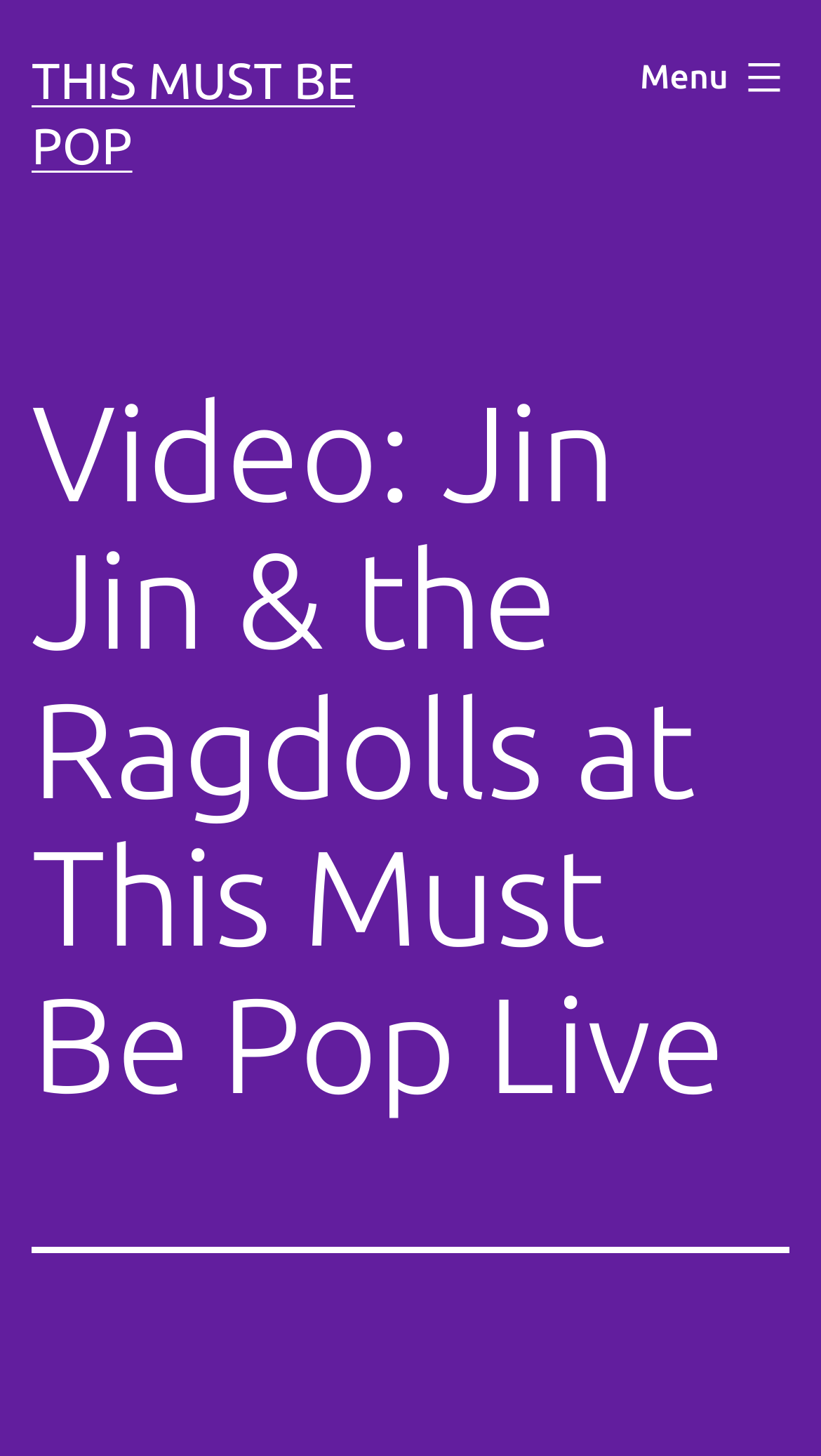Identify and extract the main heading of the webpage.

Video: Jin Jin & the Ragdolls at This Must Be Pop Live